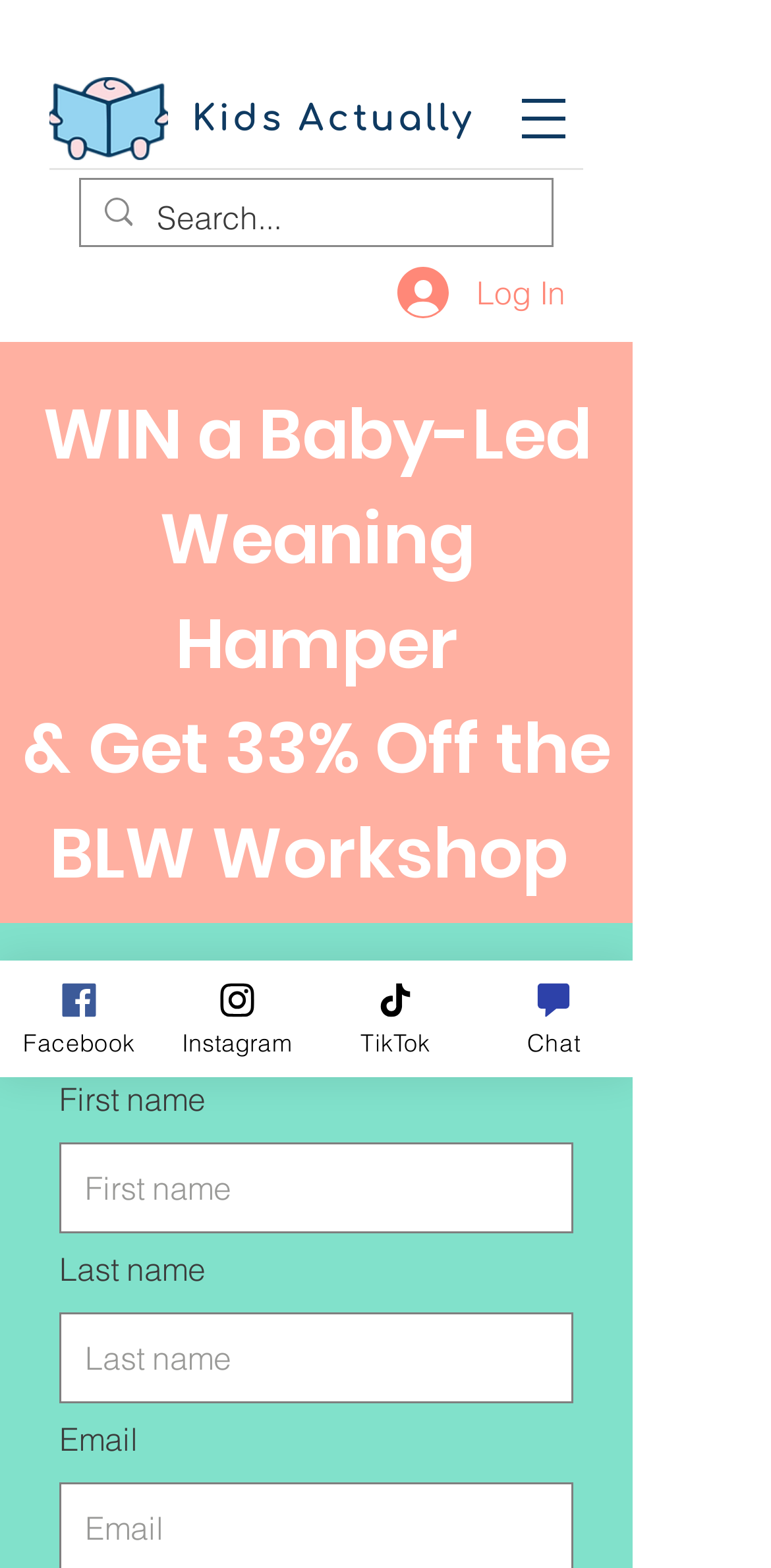Kindly provide the bounding box coordinates of the section you need to click on to fulfill the given instruction: "Enter first name".

[0.077, 0.729, 0.744, 0.787]